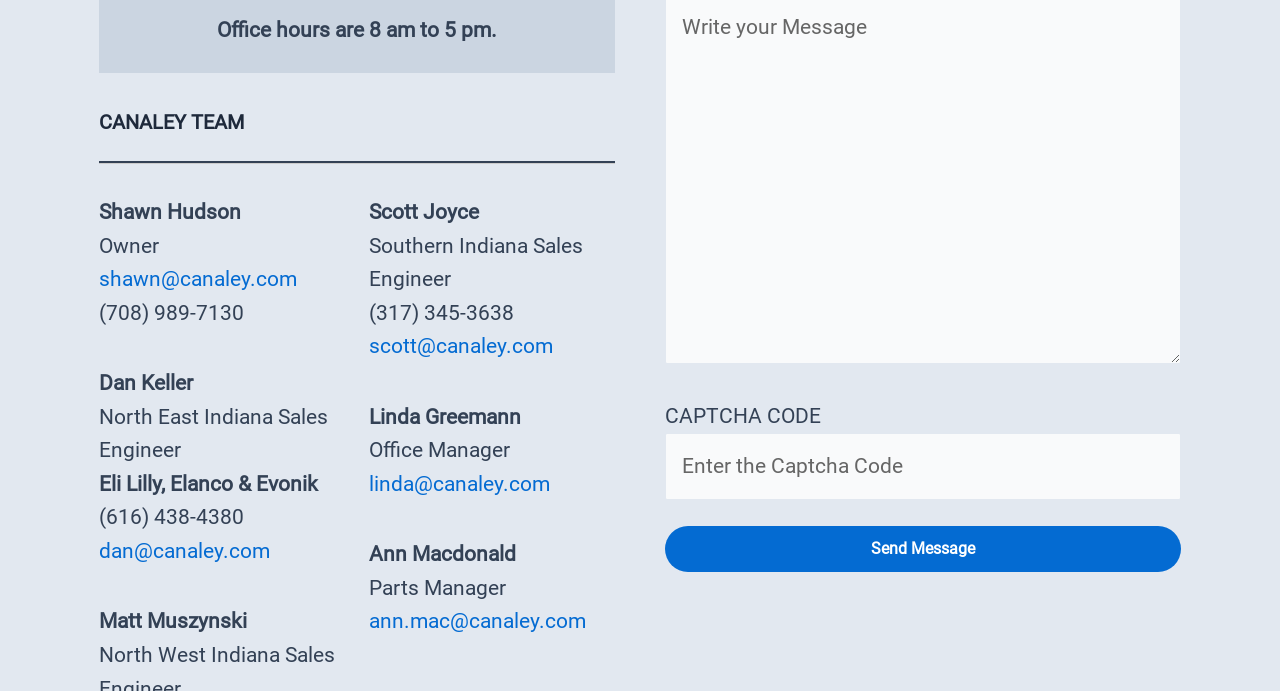Please identify the bounding box coordinates of the area I need to click to accomplish the following instruction: "Click the link to send an email to Dan Keller".

[0.077, 0.78, 0.211, 0.815]